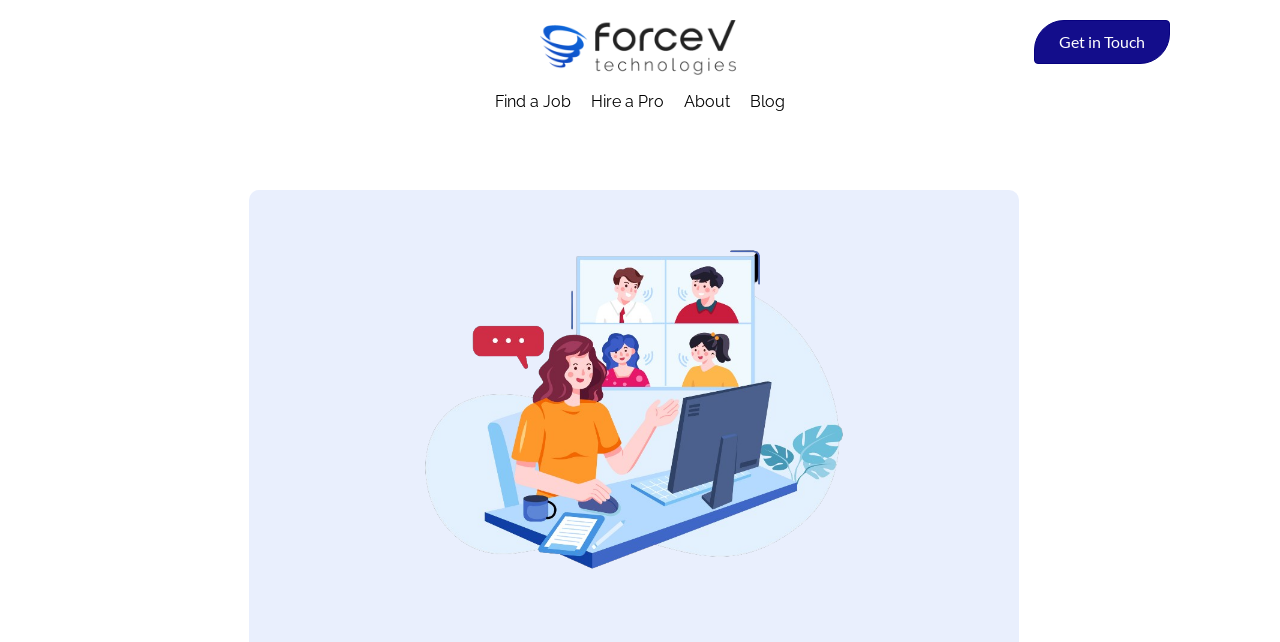What is the main topic of the webpage?
Can you provide an in-depth and detailed response to the question?

The main topic of the webpage is about the challenges of hiring in 2023, as indicated by the image with the title '2023 Hiring Challenges And What Can Be Done To Make The Process Easier'.